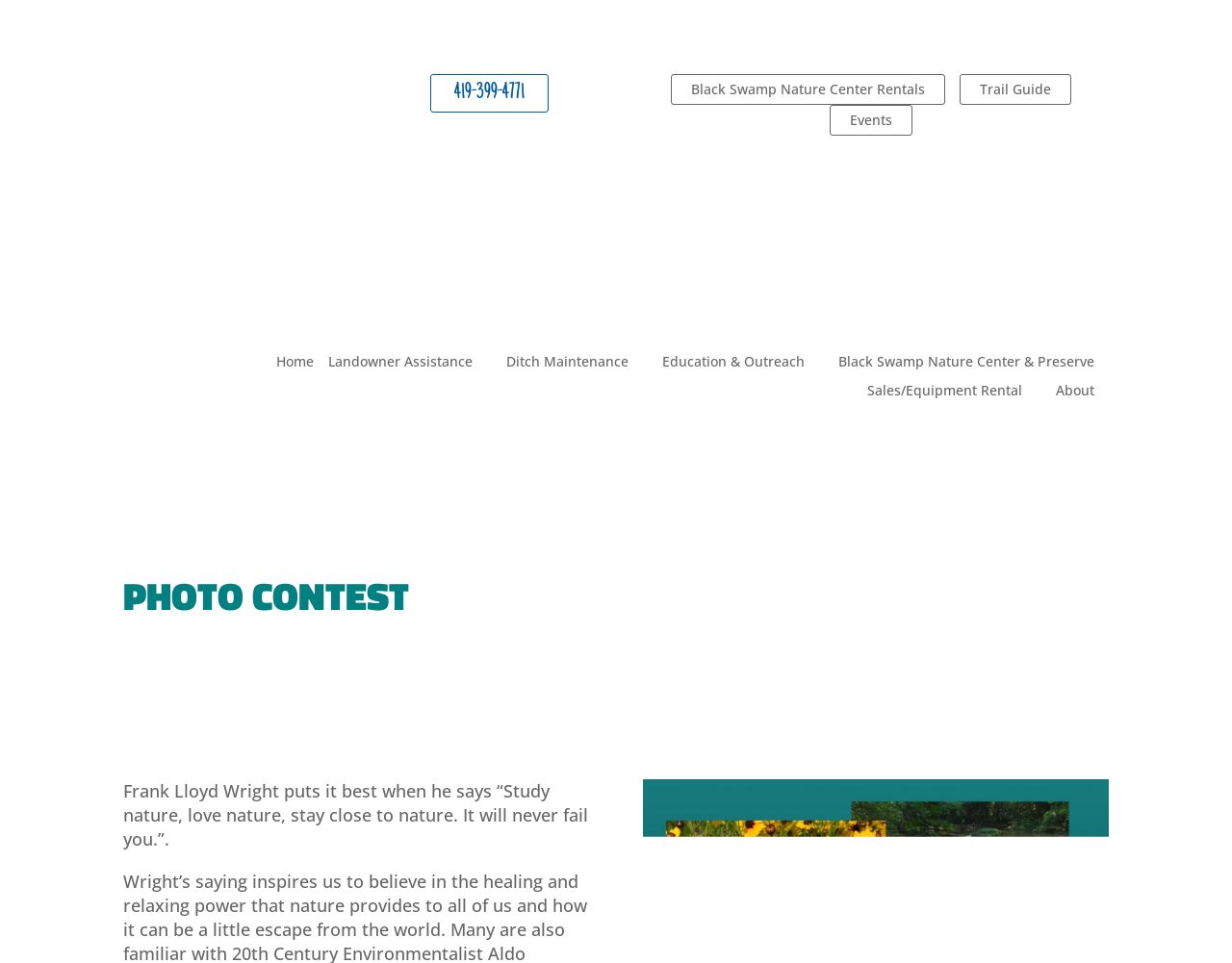Answer this question using a single word or a brief phrase:
What is the name of the nature center?

Black Swamp Nature Center